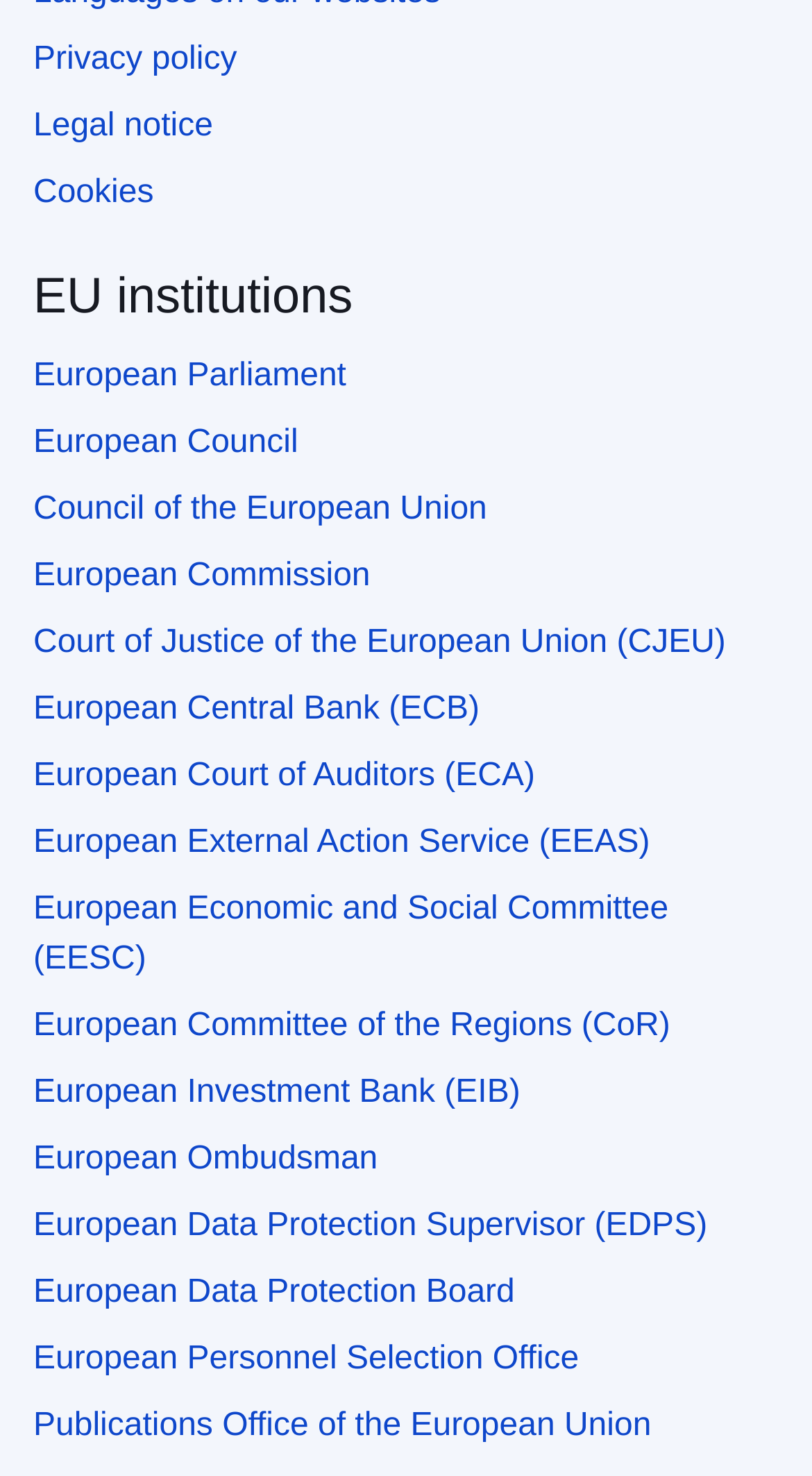Utilize the details in the image to give a detailed response to the question: What is the first EU institution listed?

I looked at the list of EU institutions and found that the first one listed is 'European Parliament', which is the first item in the list.